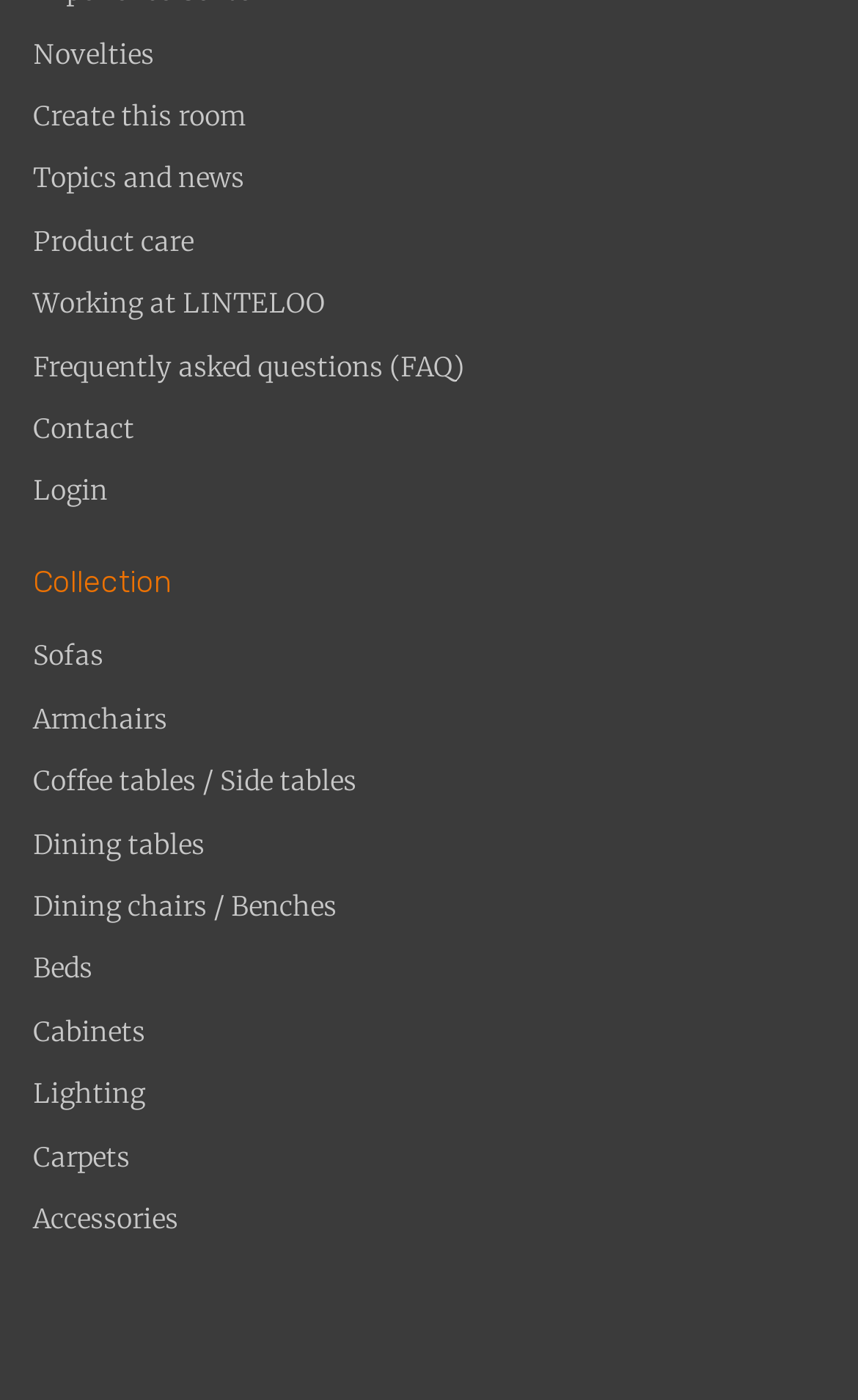Predict the bounding box of the UI element based on this description: "Frequently asked questions (FAQ)".

[0.038, 0.246, 0.962, 0.291]